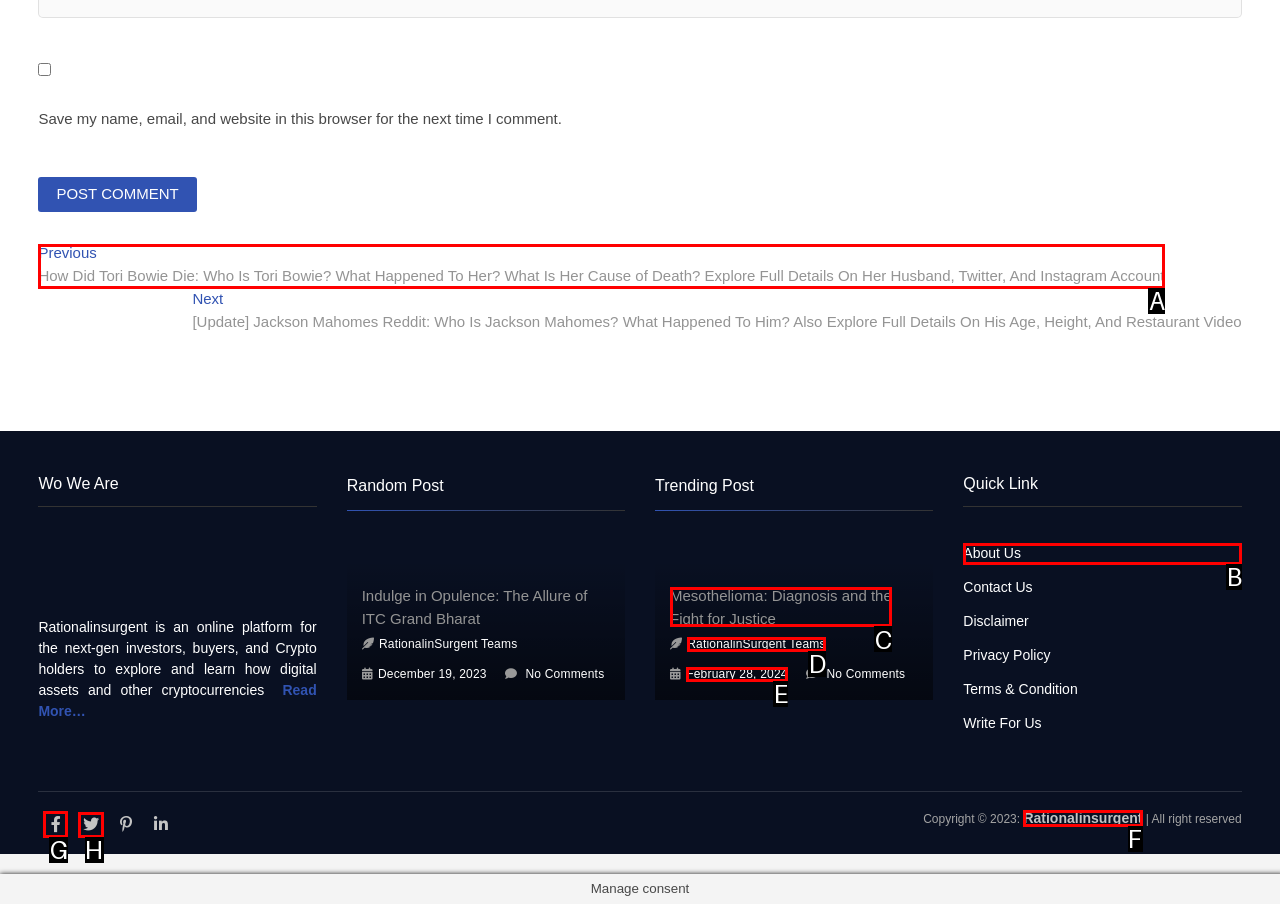Tell me the letter of the UI element to click in order to accomplish the following task: Follow on Facebook
Answer with the letter of the chosen option from the given choices directly.

G